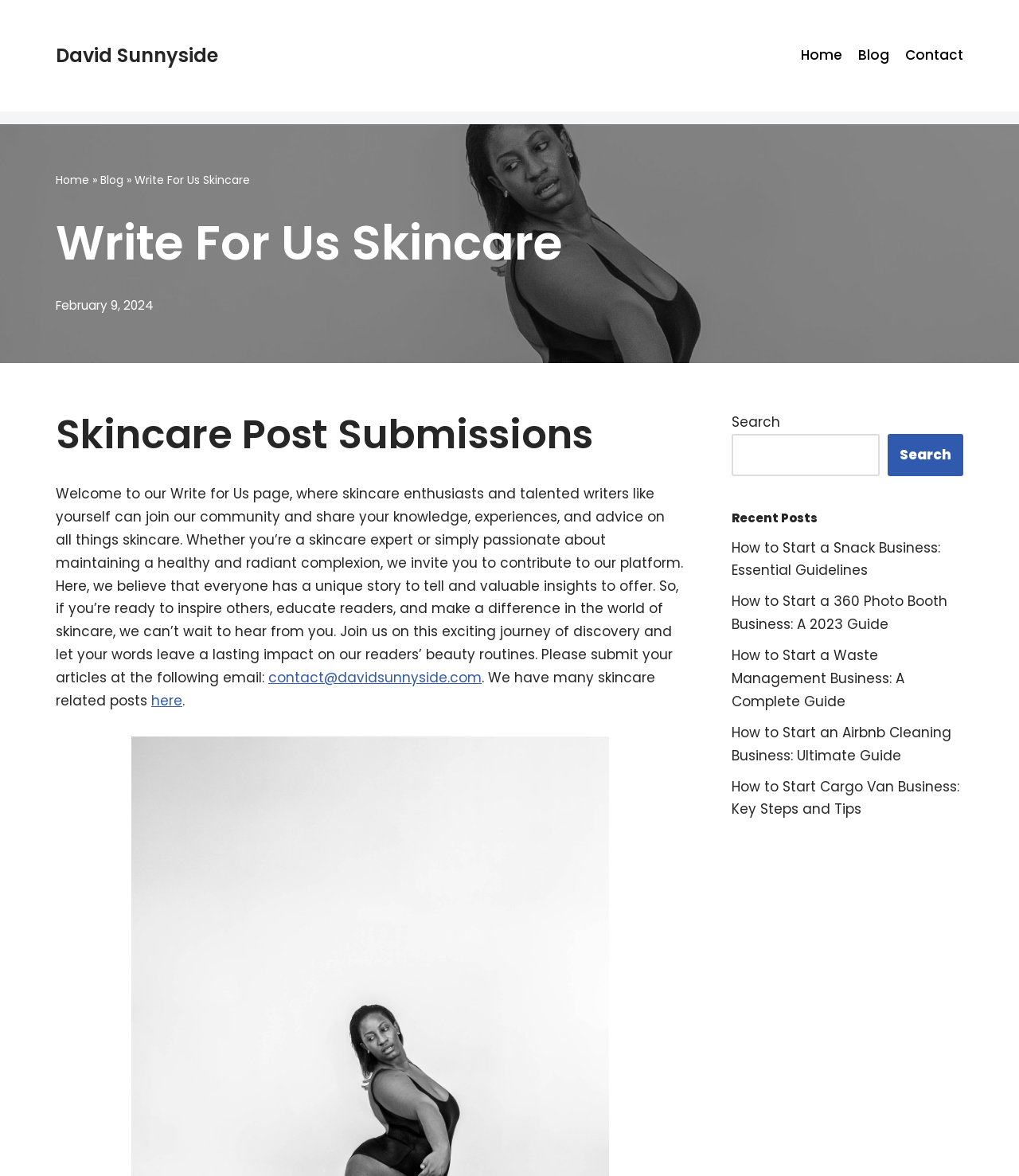Respond with a single word or phrase:
How many recent posts are listed on the webpage?

5